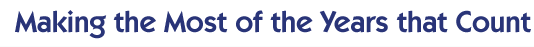Offer a detailed narrative of the scene depicted in the image.

The image features the phrase "Making the Most of the Years that Count," presented in a bold and engaging font. This caption emphasizes the importance of maximizing impactful experiences, particularly in the context of development and growth, aligning with the themes of effective hiring and talent management discussed in the accompanying content. The striking typography suggests a focus on action and purpose, evoking a sense of motivation and commitment to nurturing talent that contributes meaningfully to an organization’s success.